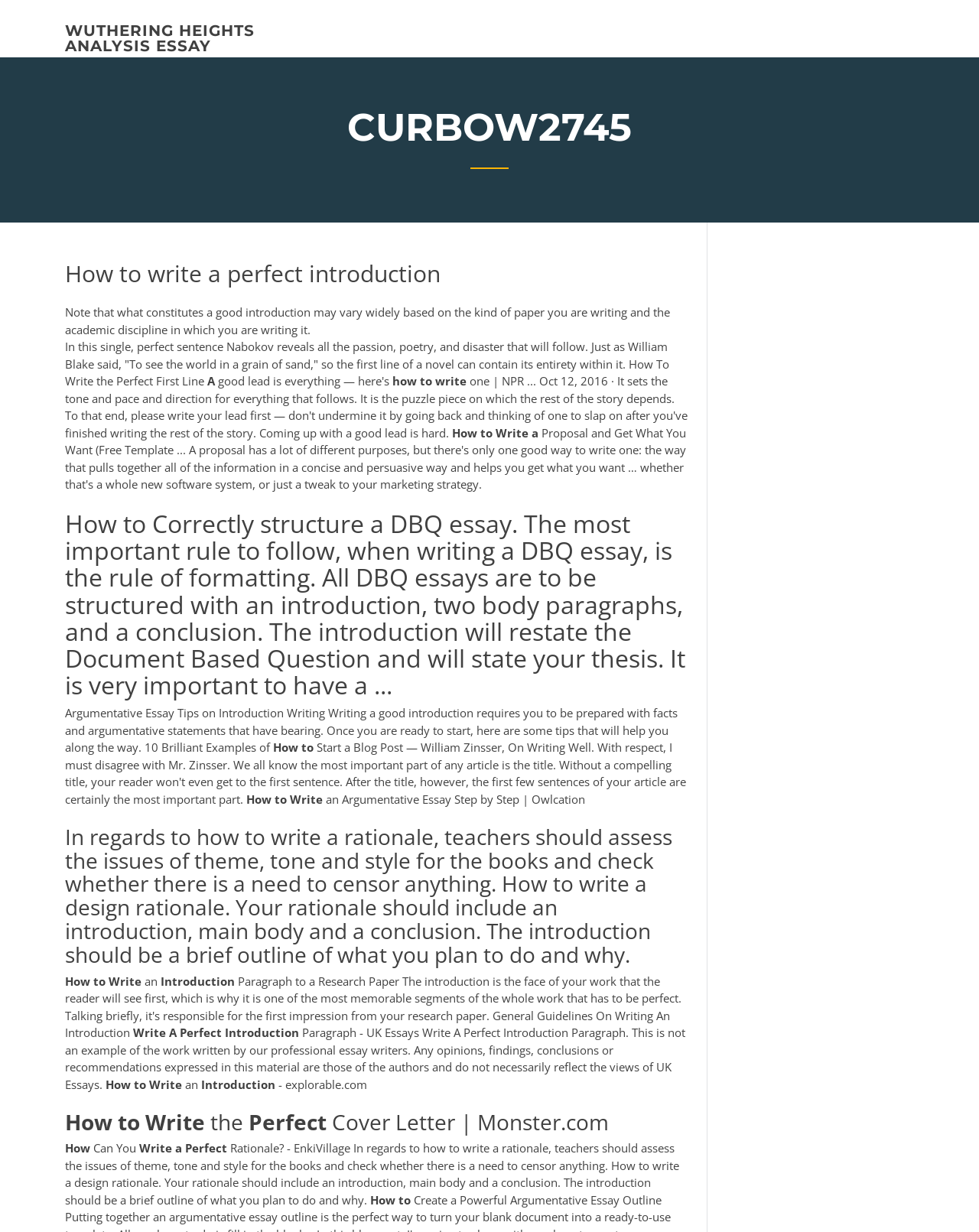Describe the webpage meticulously, covering all significant aspects.

This webpage appears to be a collection of resources and guides on how to write introductions, essays, and rationales. At the top, there is a link to "WUTHERING HEIGHTS ANALYSIS ESSAY". Below it, there is a heading "CURBOW2745" that spans almost the entire width of the page. 

Underneath the heading, there are several sections of text and headings that provide guidance on writing introductions. The first section explains that a good introduction may vary depending on the type of paper and academic discipline. This is followed by a quote from Nabokov and a discussion on how to write a perfect first line.

To the right of this section, there are several small blocks of text that appear to be keywords or phrases related to writing introductions, such as "how to", "write", and "perfect".

Below these sections, there are several headings and blocks of text that provide guidance on structuring essays, including a DBQ essay, an argumentative essay, and a design rationale. These sections explain the importance of formatting, thesis statements, and including introductions, body paragraphs, and conclusions.

Throughout the page, there are multiple instances of the phrase "how to write a perfect introduction" and variations of it, suggesting that this is a key topic of the webpage. There are also links to external resources, such as Owlcation and UK Essays, that provide additional guidance on writing introductions and essays.